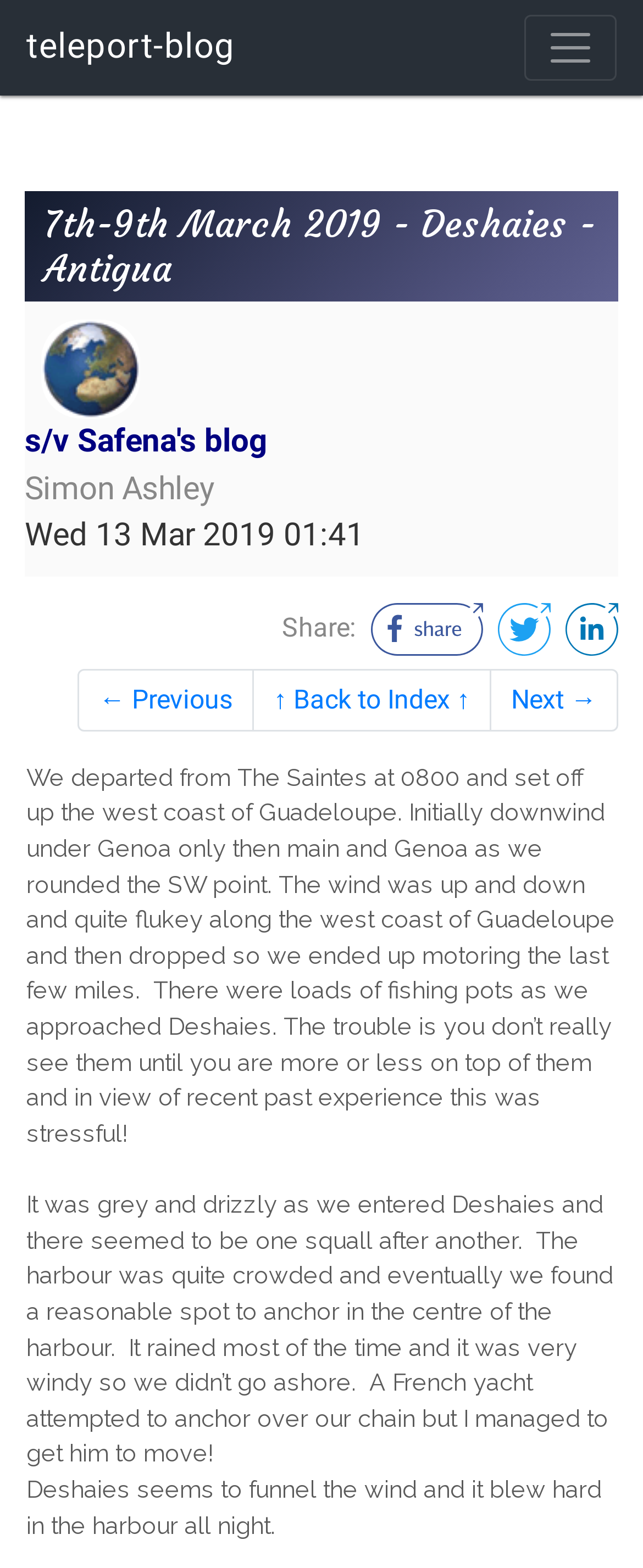What is the date of the blog post?
Please analyze the image and answer the question with as much detail as possible.

The date of the blog post can be found in the static text element located at [0.038, 0.329, 0.567, 0.353] which contains the text 'Wed 13 Mar 2019 01:41'.